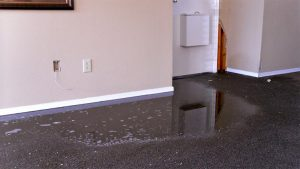Based on the image, please respond to the question with as much detail as possible:
What is the potential danger associated with water exposure in living areas?

The presence of electrical outlets and a light switch visible on the walls suggests the potential danger of electrical shock associated with water exposure in living areas, emphasizing the importance of addressing water damage promptly.